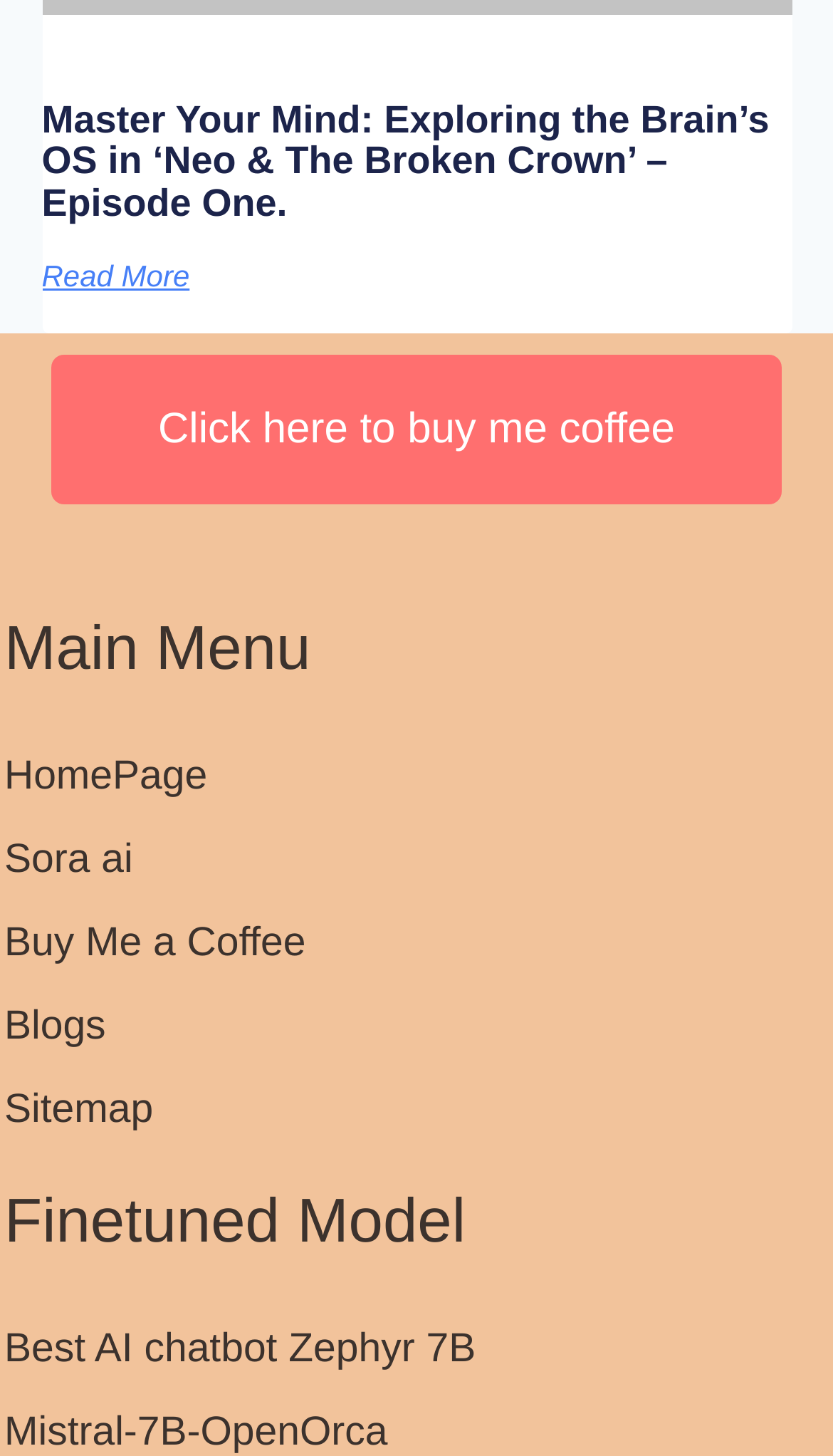What is the name of the episode being discussed?
Examine the image and provide an in-depth answer to the question.

The question is asking about the name of the episode being discussed on the webpage. By looking at the heading element, we can see that the text 'Master Your Mind: Exploring the Brain’s OS in ‘Neo & The Broken Crown’ – Episode One' is present, which indicates that the episode being discussed is 'Neo & The Broken Crown – Episode One'.